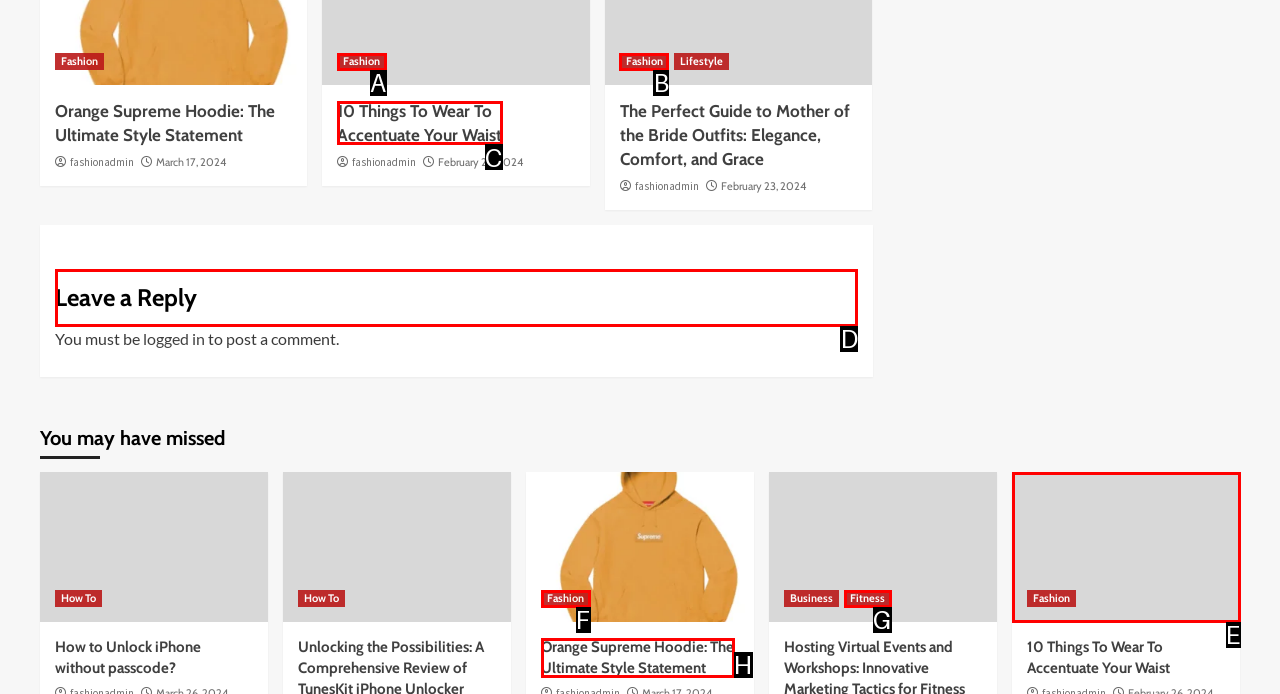From the given options, tell me which letter should be clicked to complete this task: Click on the 'Leave a Reply' heading
Answer with the letter only.

D